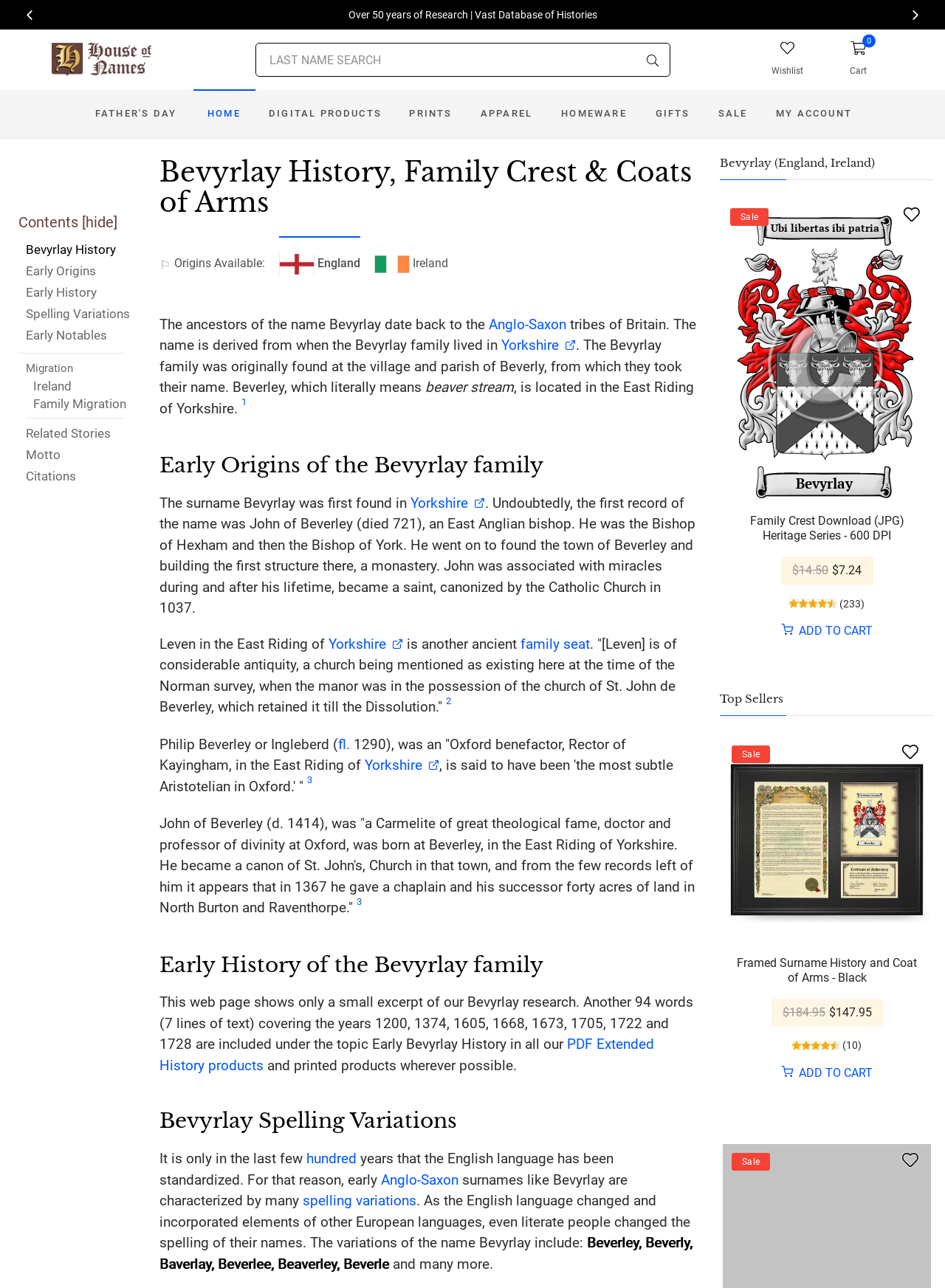Please provide a brief answer to the following inquiry using a single word or phrase:
What is the meaning of Beverley?

beaver stream